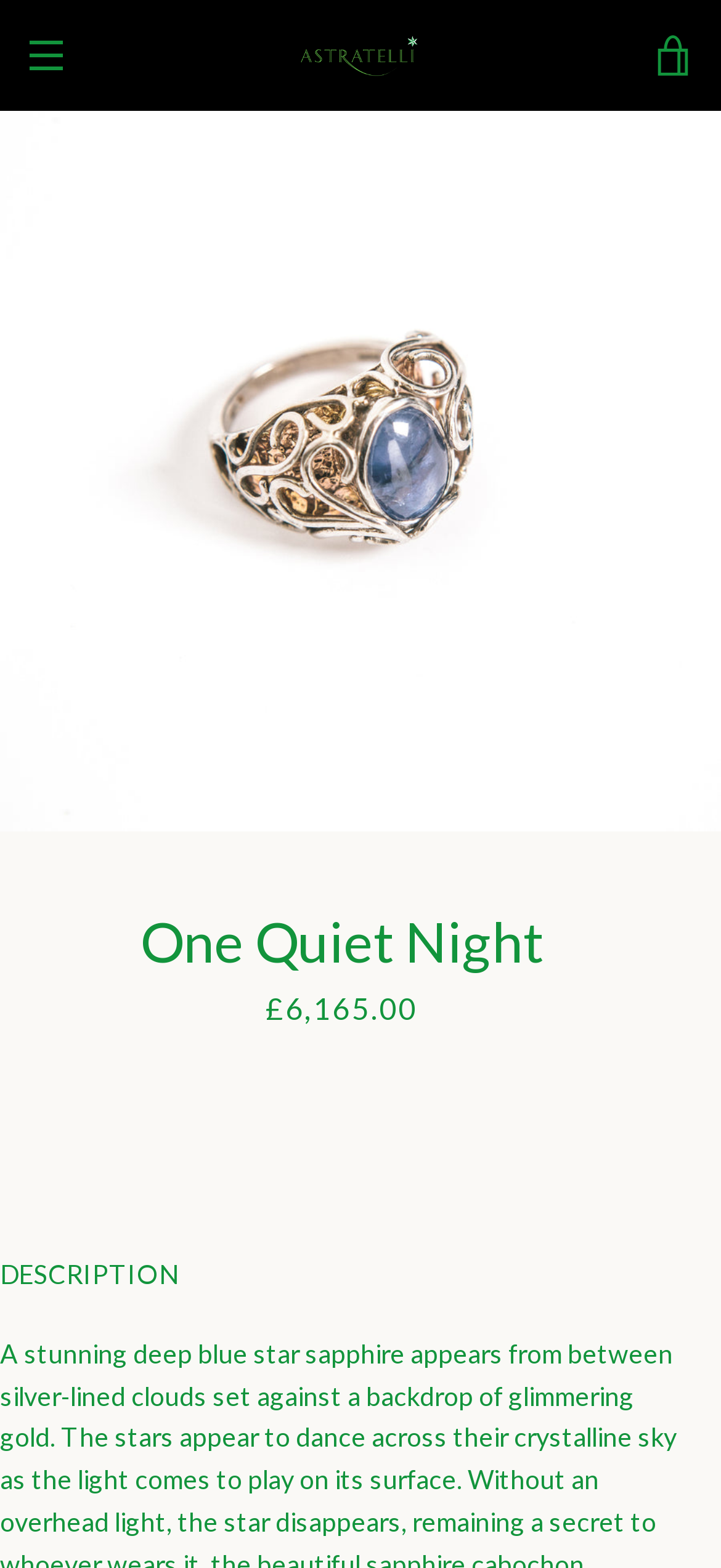What is the price of the product?
Using the image as a reference, answer with just one word or a short phrase.

£6,165.00